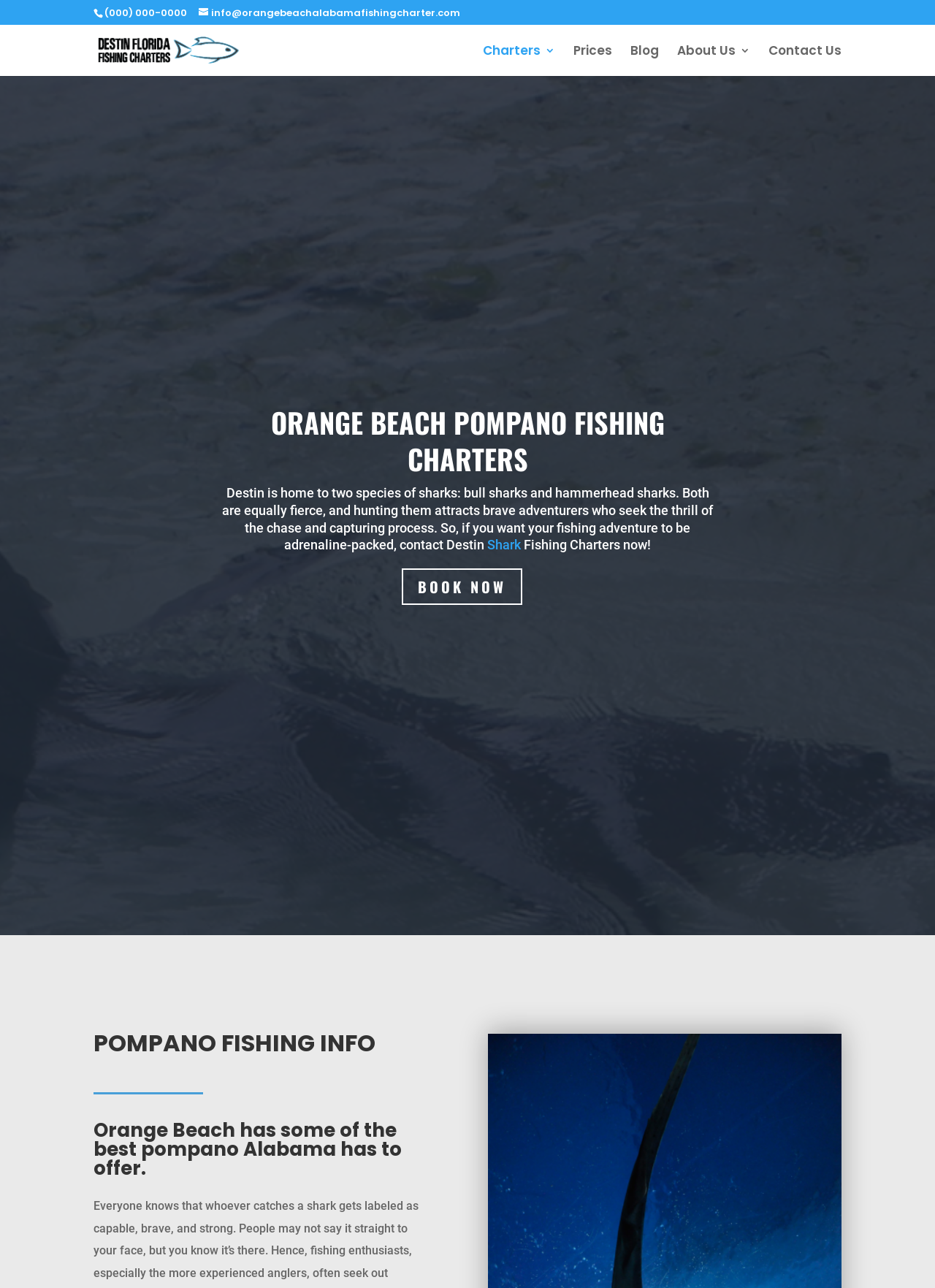Utilize the details in the image to thoroughly answer the following question: What is the purpose of the search box?

I found this information by looking at the search box element on the webpage. The search box has a placeholder text 'Search for:', which suggests that it is used to search for fishing charters or related information on the website.